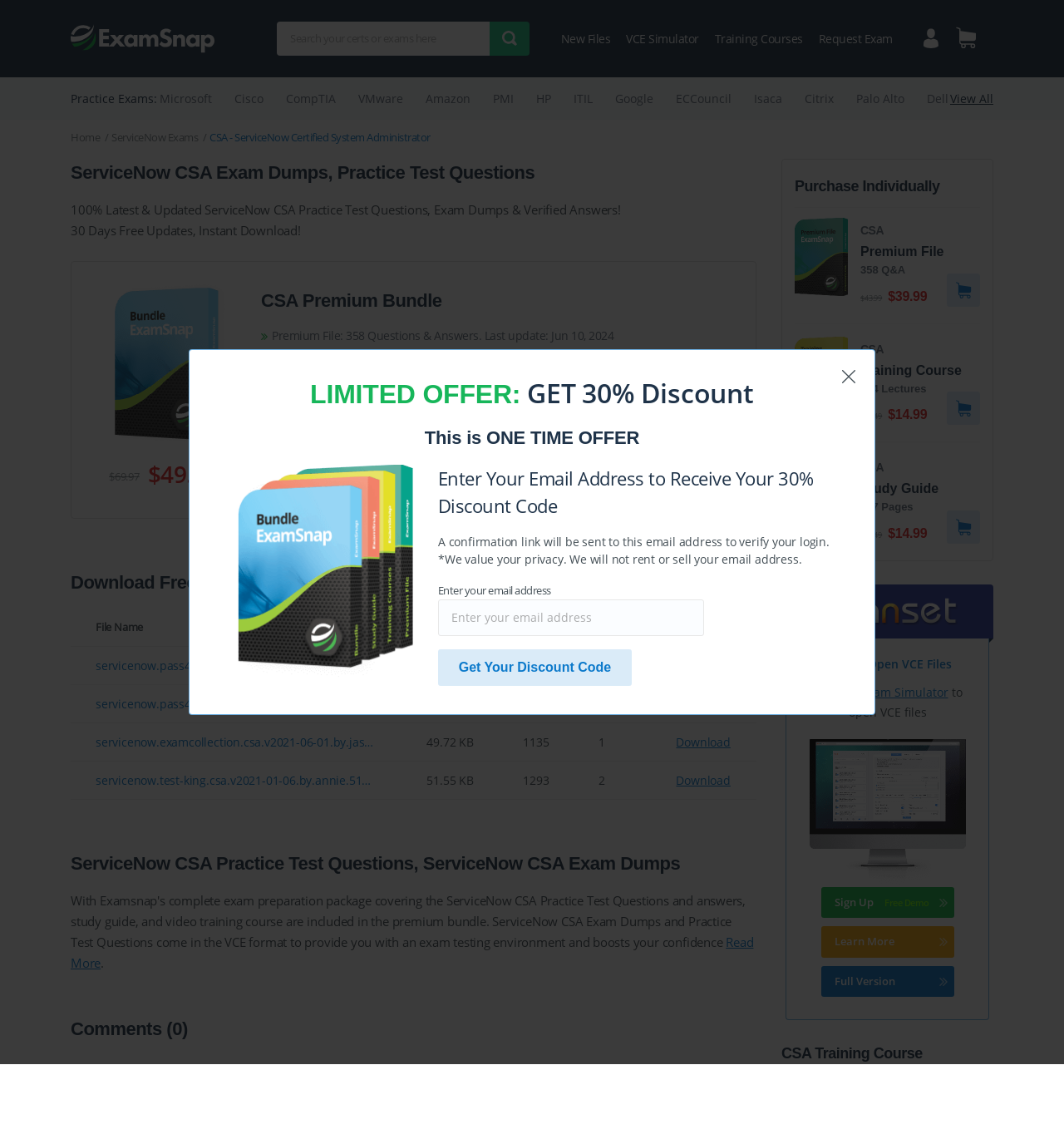Provide the bounding box coordinates for the area that should be clicked to complete the instruction: "Search for exams".

[0.46, 0.019, 0.498, 0.049]